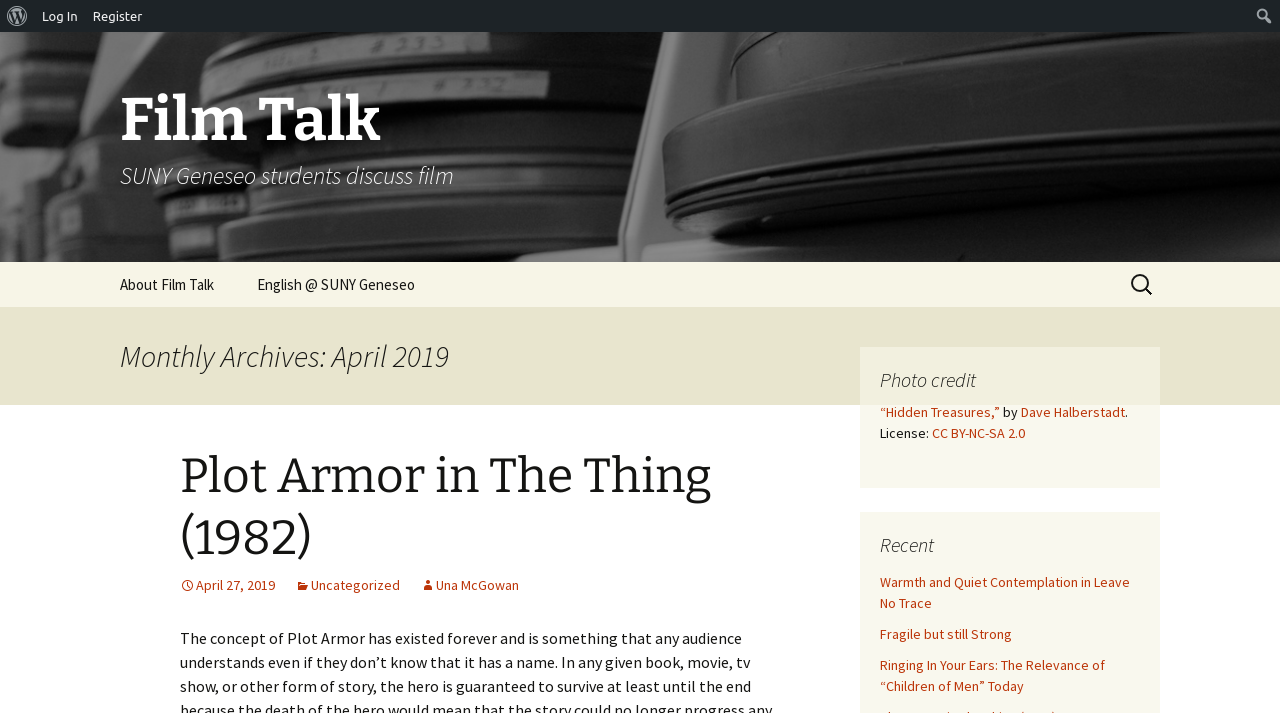Locate the bounding box coordinates of the clickable region to complete the following instruction: "Search for something."

[0.977, 0.006, 0.998, 0.039]